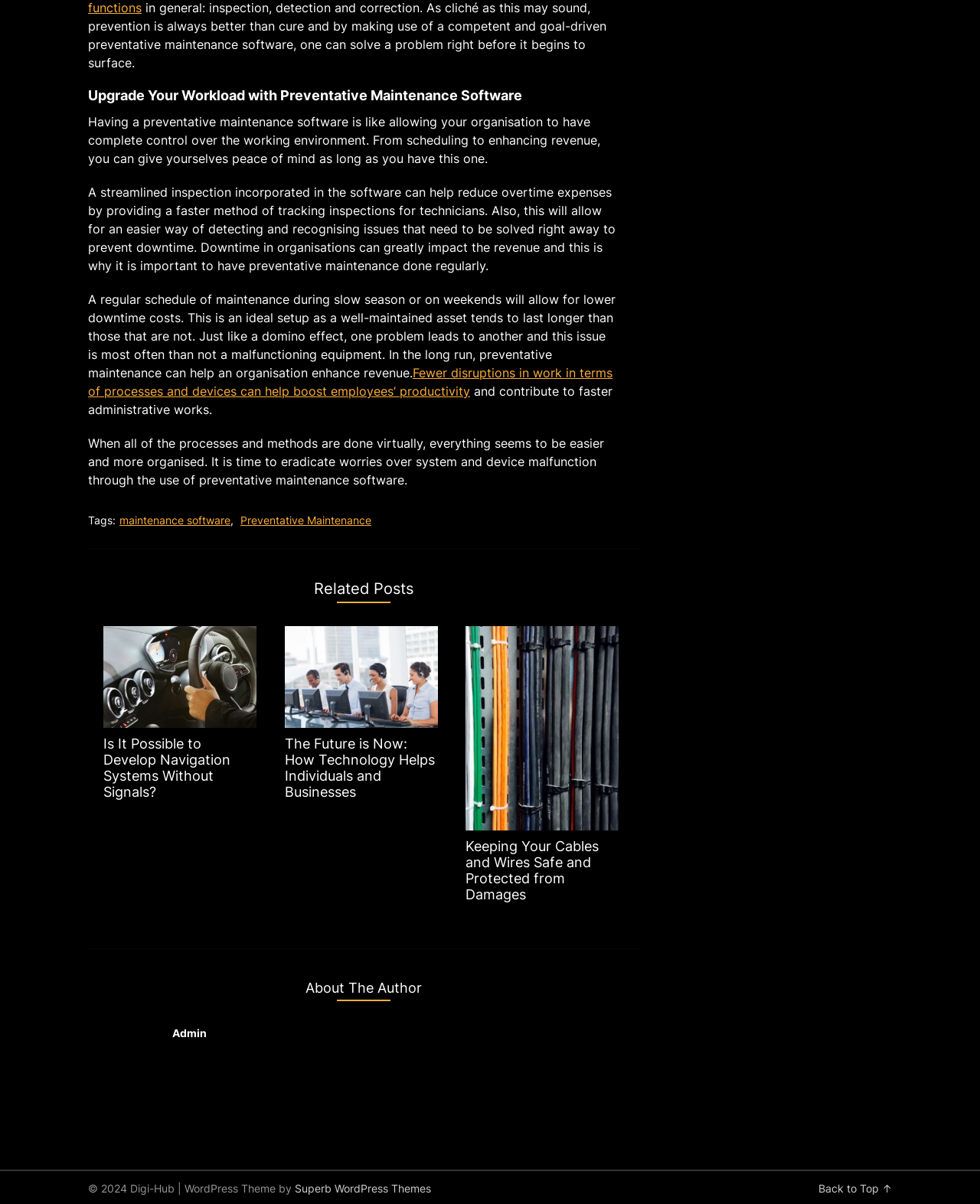Locate the UI element described as follows: "Back to Top ↑". Return the bounding box coordinates as four float numbers between 0 and 1 in the order [left, top, right, bottom].

[0.835, 0.981, 0.91, 0.992]